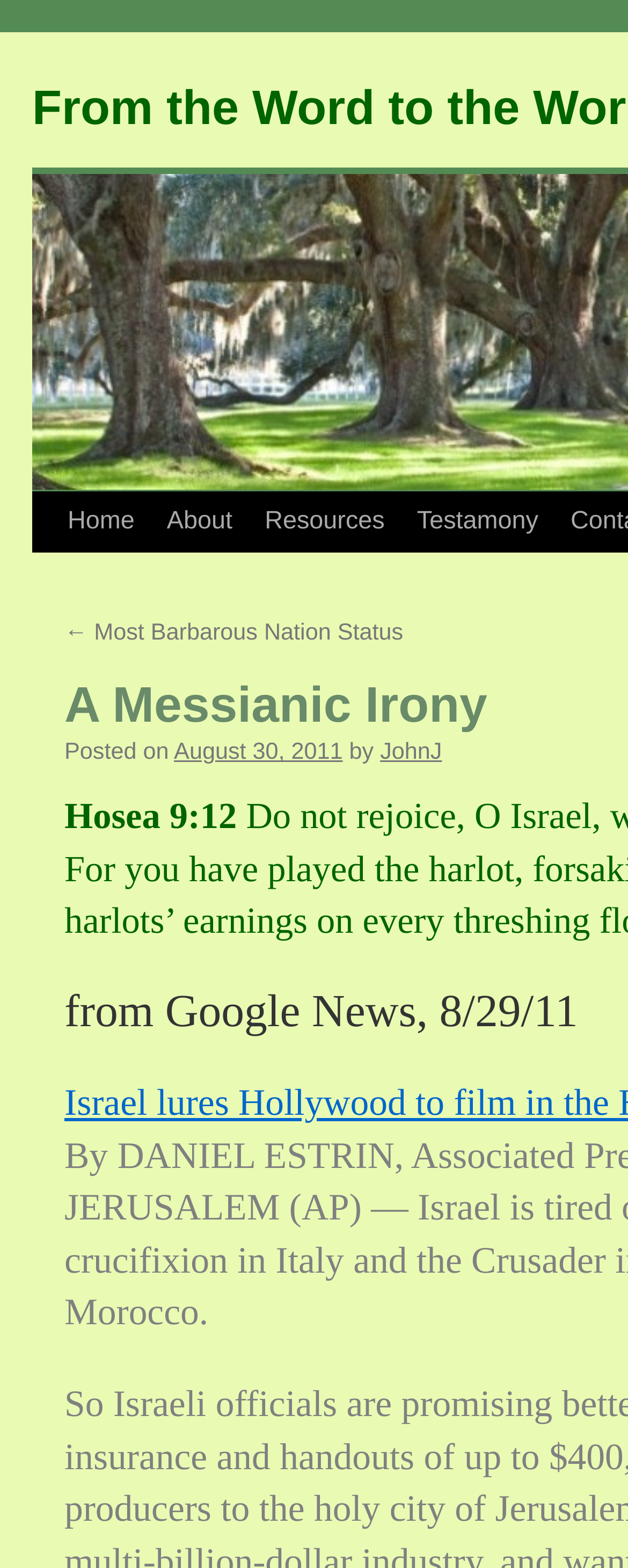Provide a one-word or short-phrase answer to the question:
What is the source of the news?

Google News